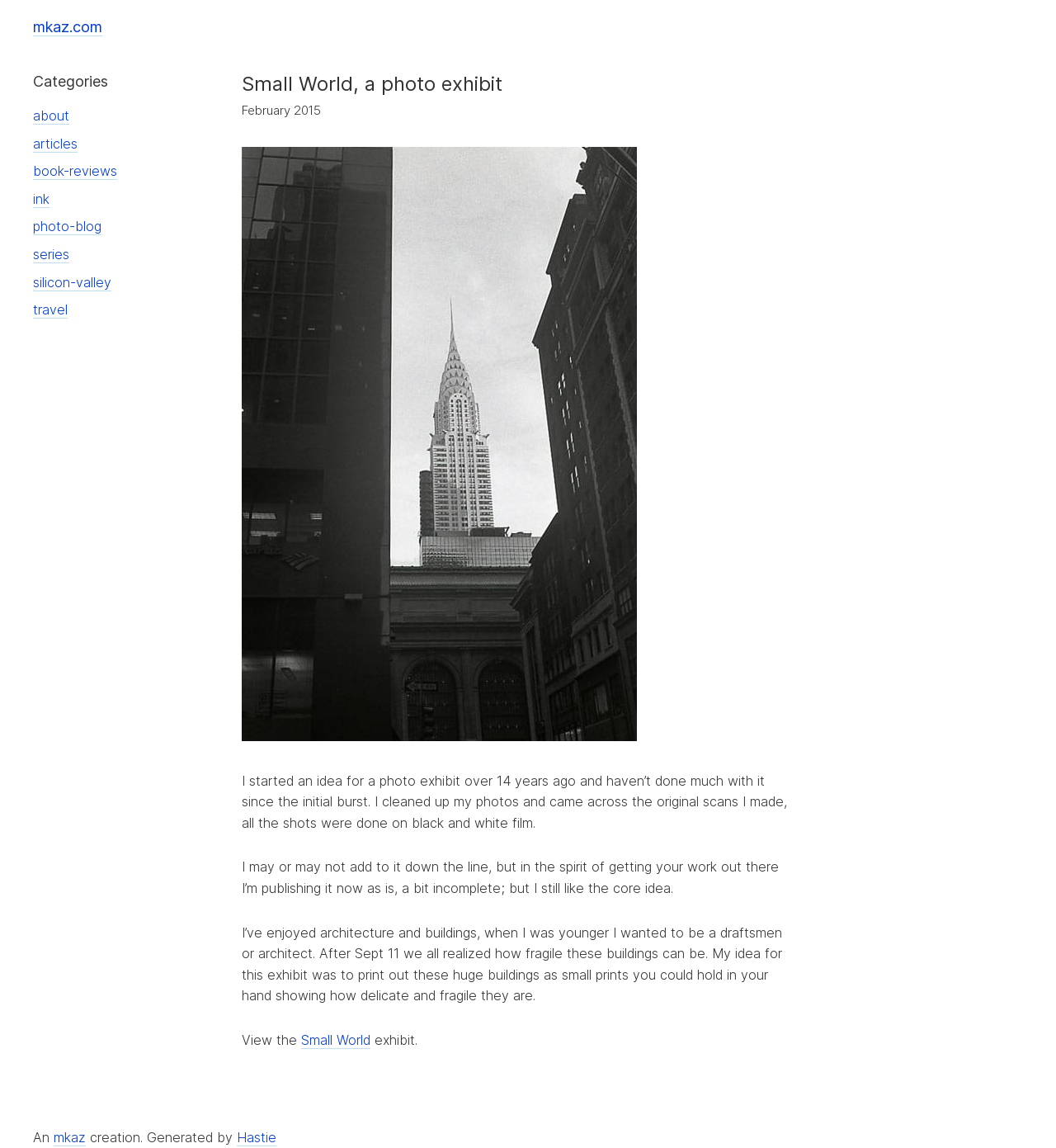Identify the bounding box coordinates of the region that should be clicked to execute the following instruction: "view categories".

[0.031, 0.065, 0.179, 0.078]